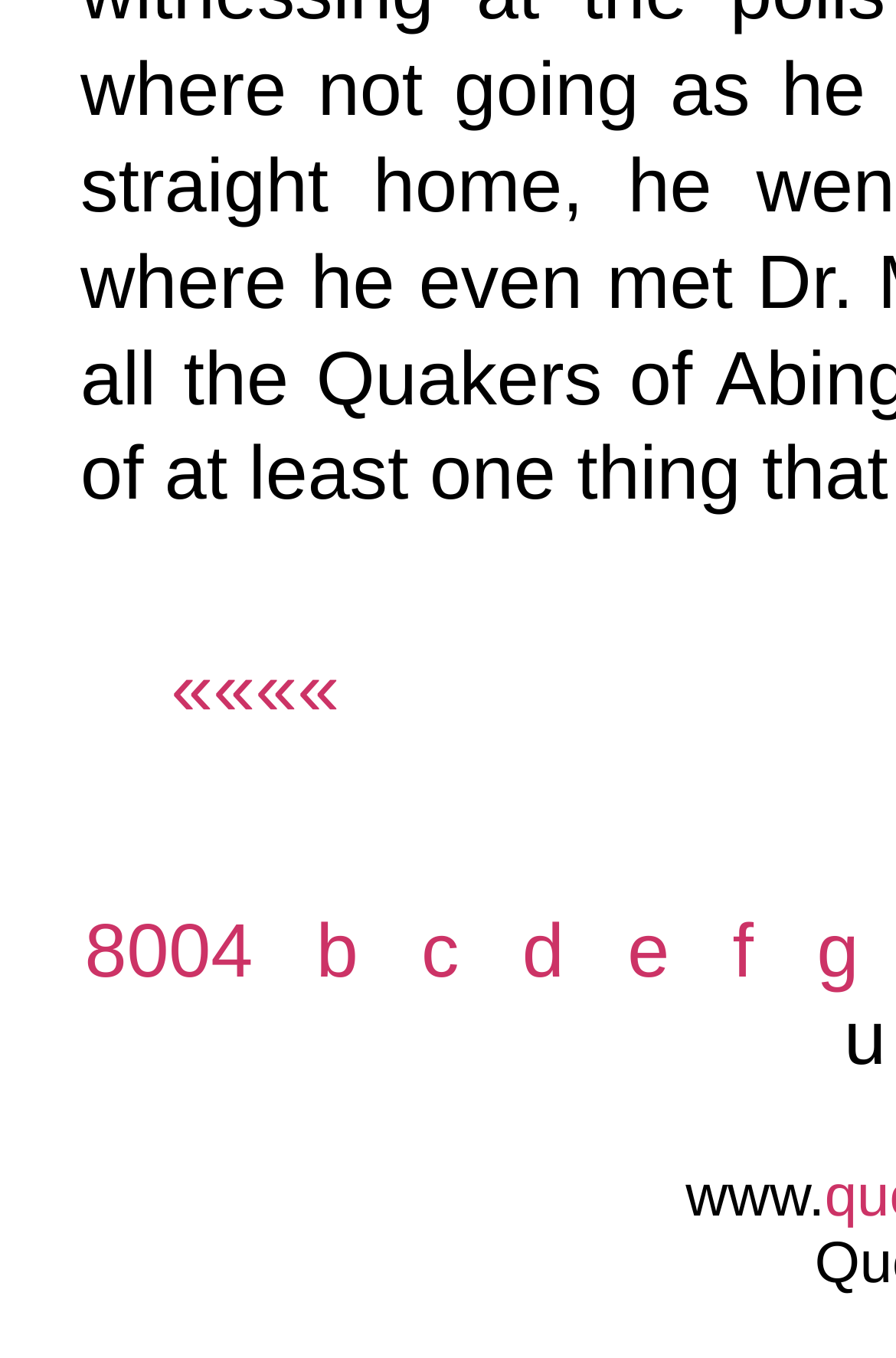Pinpoint the bounding box coordinates of the area that should be clicked to complete the following instruction: "select option g". The coordinates must be given as four float numbers between 0 and 1, i.e., [left, top, right, bottom].

[0.865, 0.669, 0.958, 0.732]